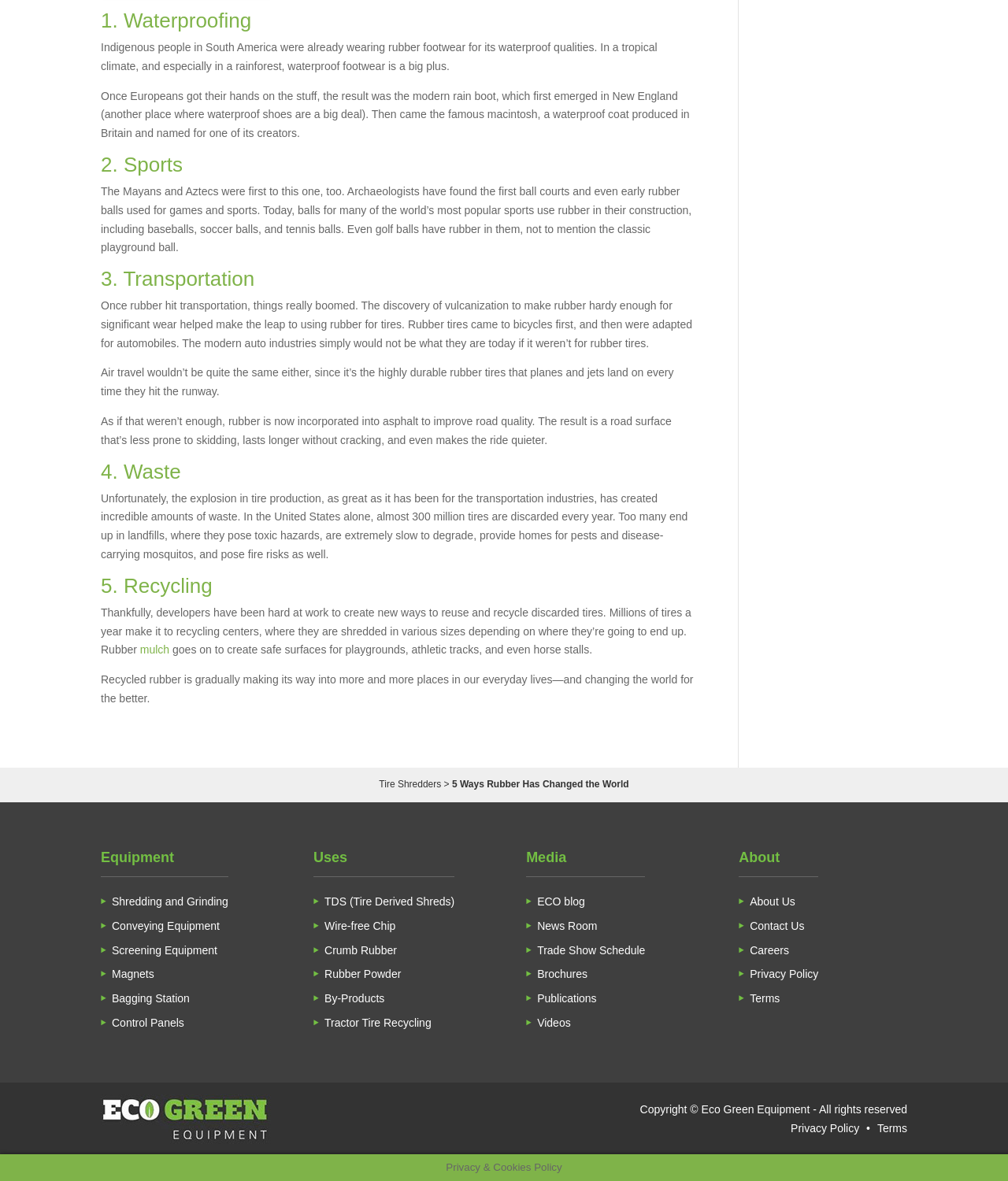Identify and provide the bounding box coordinates of the UI element described: "Tractor Tire Recycling". The coordinates should be formatted as [left, top, right, bottom], with each number being a float between 0 and 1.

[0.322, 0.861, 0.428, 0.871]